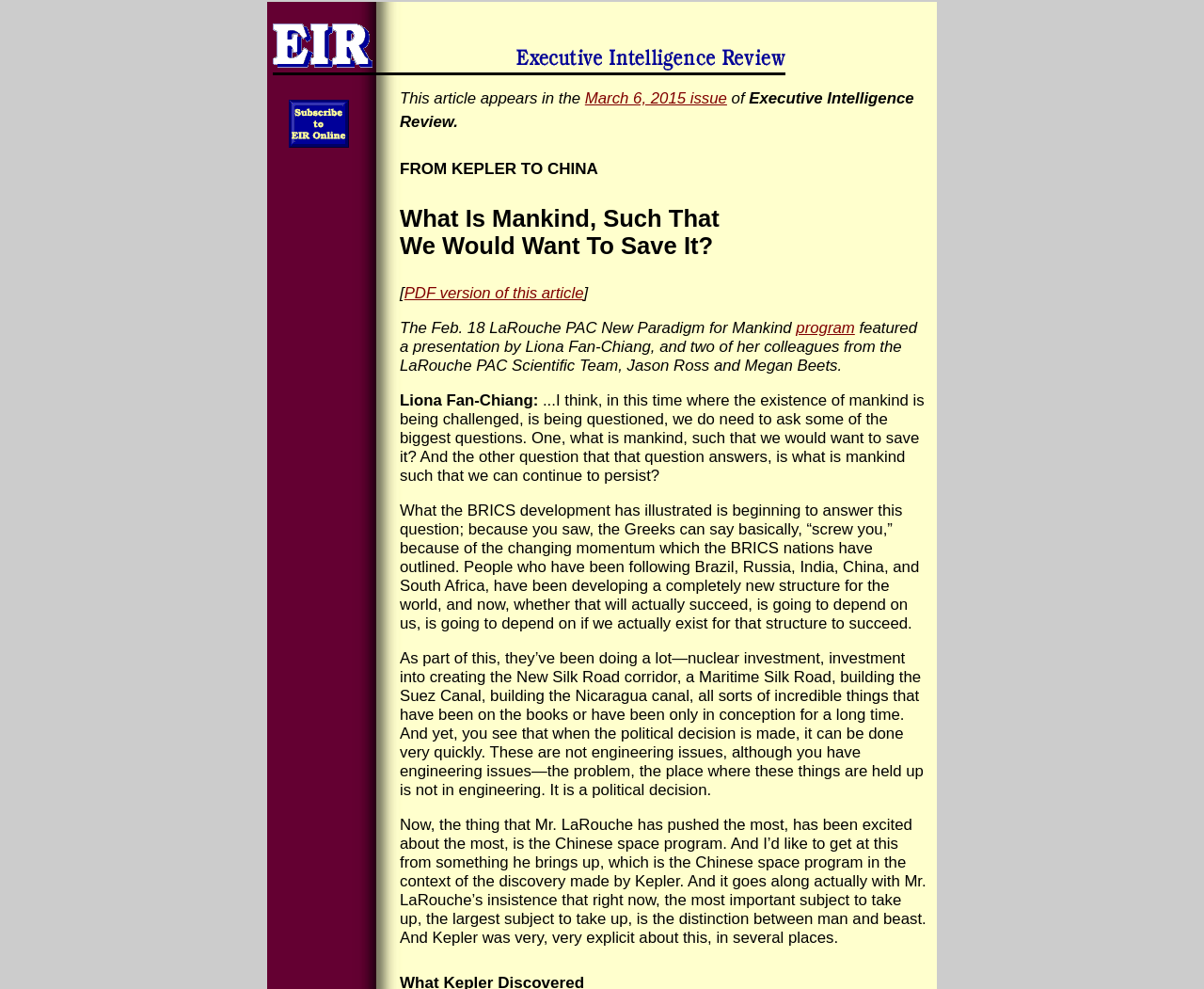Provide a short answer to the following question with just one word or phrase: What is the name of the publication?

Executive Intelligence Review